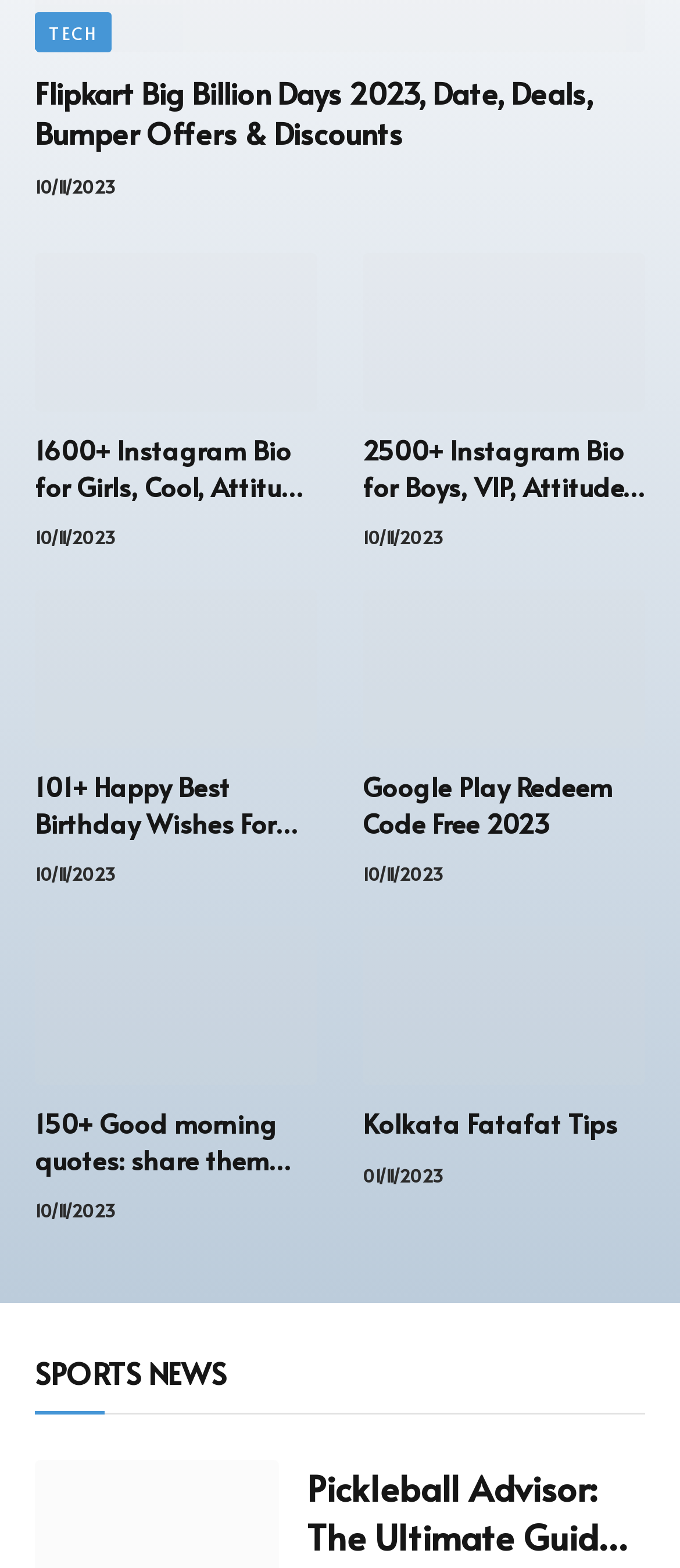What is the name of the sports news section?
Please analyze the image and answer the question with as much detail as possible.

The name of the sports news section can be found at the bottom of the webpage, where it is mentioned as 'SPORTS NEWS' in a heading element.